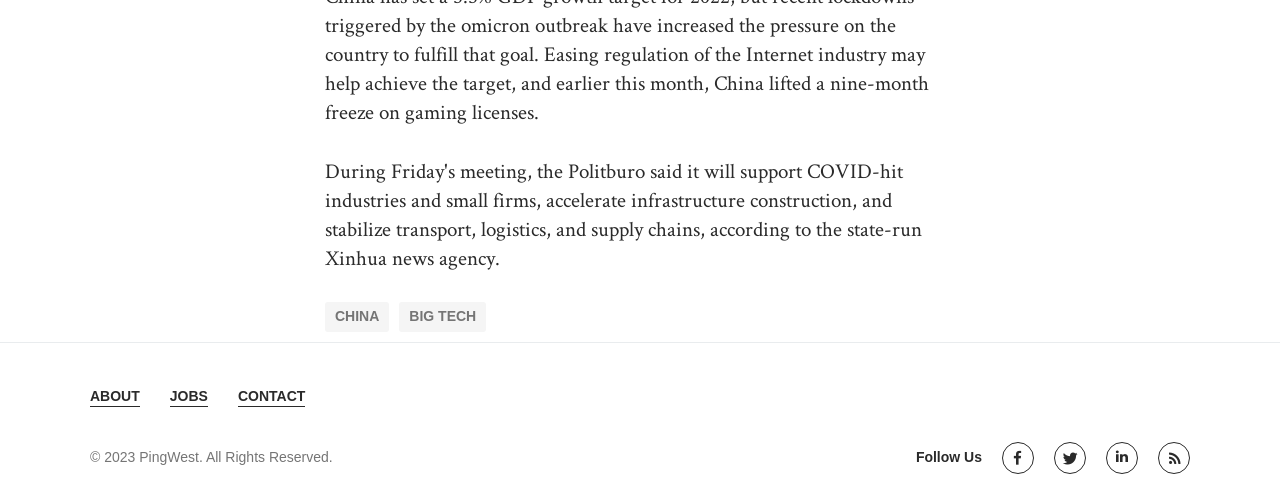What is the first country mentioned?
Identify the answer in the screenshot and reply with a single word or phrase.

CHINA